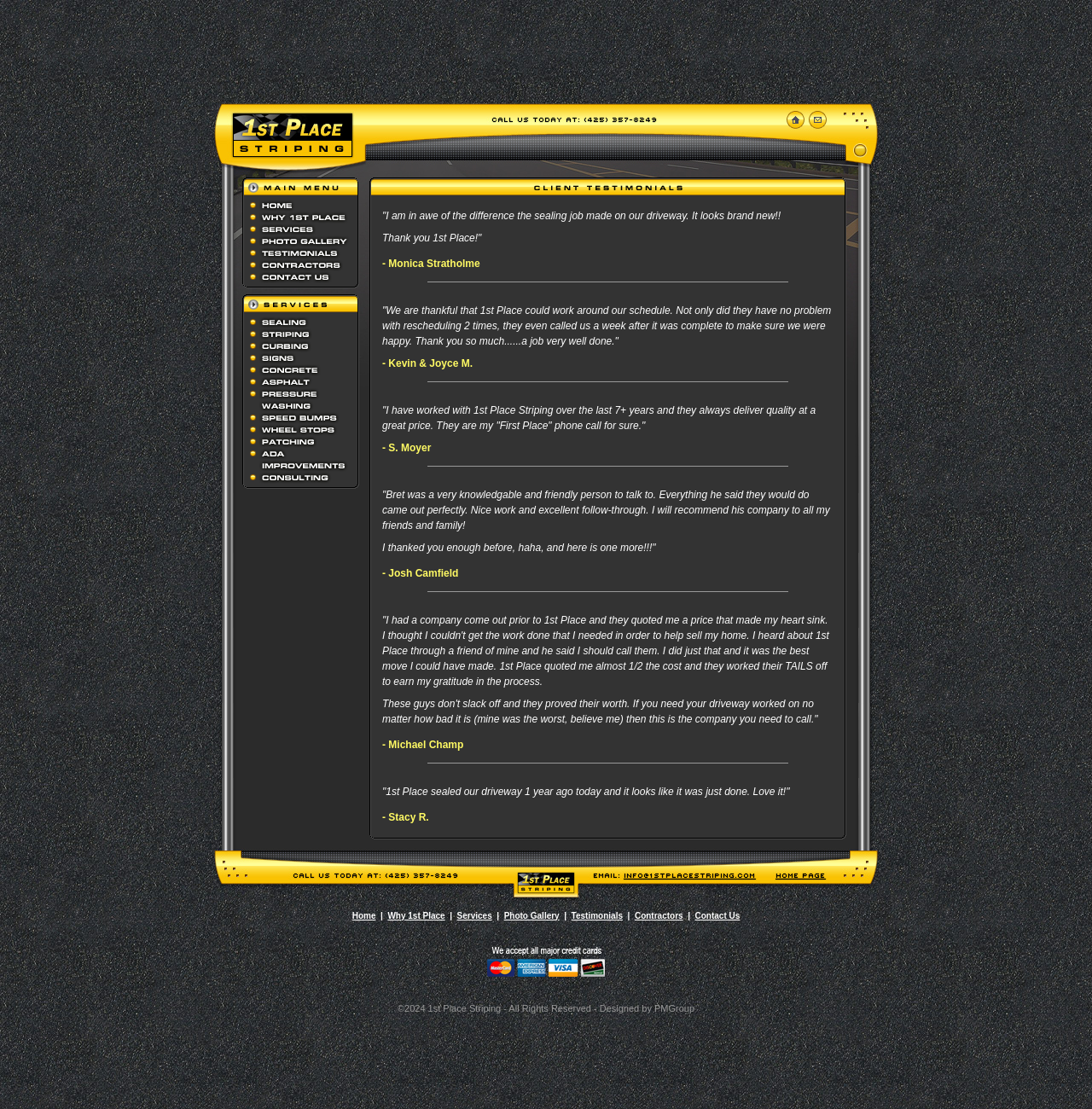Provide your answer in a single word or phrase: 
How can I contact this company?

Through the 'Contact Us' page